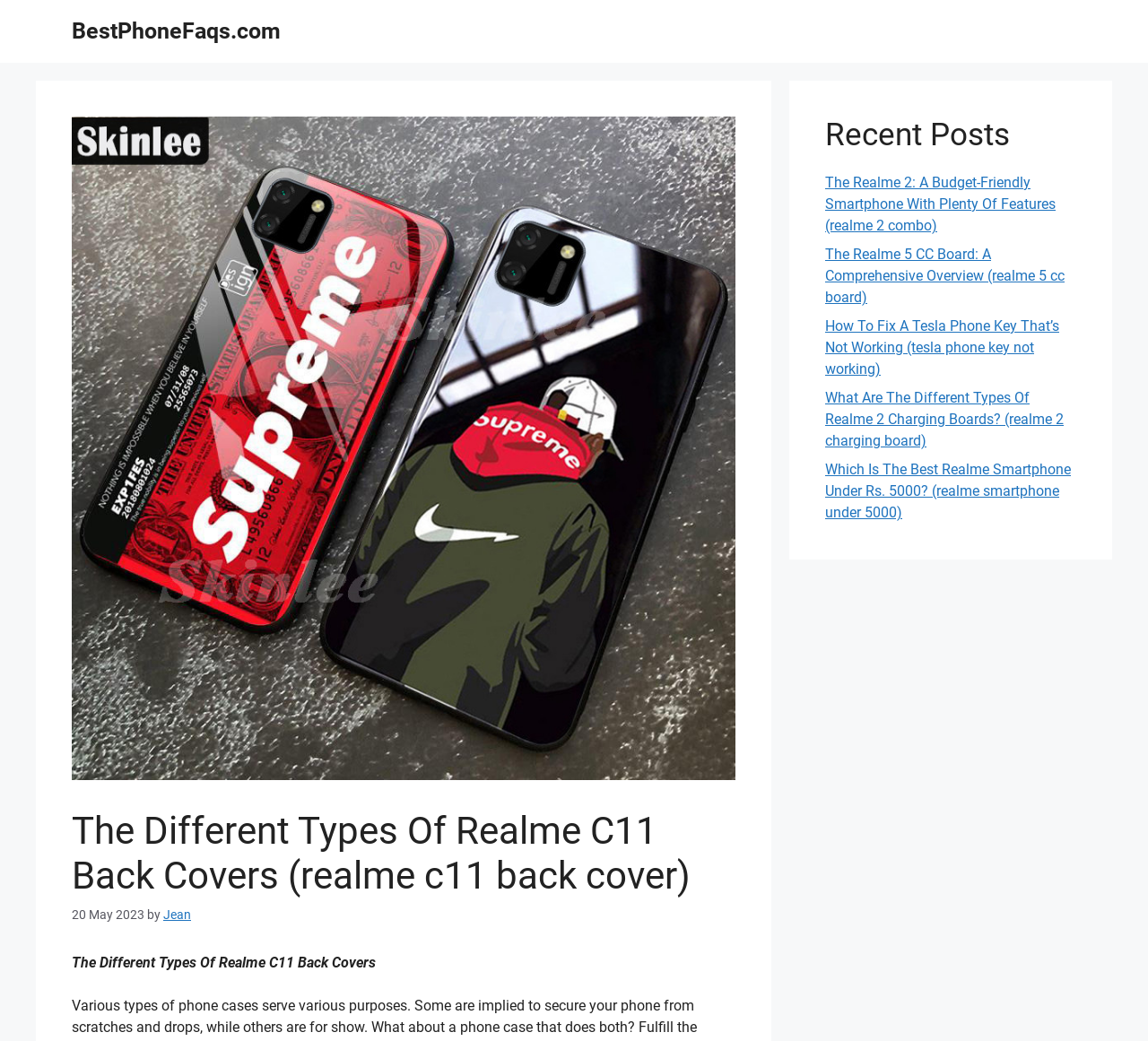Summarize the webpage with intricate details.

The webpage is about phone cases, specifically Realme C11 back covers. At the top, there is a banner with the site's name, "BestPhoneFaqs.com", which takes up the full width of the page. Below the banner, there is a heading that reads "The Different Types Of Realme C11 Back Covers (realme c11 back cover)" with a timestamp "20 May 2023" and the author's name "Jean" next to it. 

On the left side of the page, there is a main content section that takes up about two-thirds of the page's width. This section contains a brief introduction to the topic, which is not fully provided in the given meta description.

On the right side of the page, there is a complementary section that takes up about one-third of the page's width. This section is headed by "Recent Posts" and contains five links to other articles, including "The Realme 2: A Budget-Friendly Smartphone With Plenty Of Features", "The Realme 5 CC Board: A Comprehensive Overview", "How To Fix A Tesla Phone Key That’s Not Working", "What Are The Different Types Of Realme 2 Charging Boards?", and "Which Is The Best Realme Smartphone Under Rs. 5000?". These links are stacked vertically, with each link taking up a similar amount of vertical space.